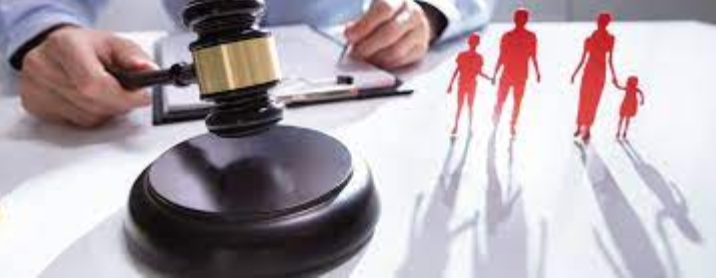Please examine the image and provide a detailed answer to the question: What is the color of the family silhouettes in the background?

The caption is carefully read to understand the visual representation, and it is mentioned that the silhouettes of the family consisting of a mother, father, and two children are depicted in red, symbolizing the emotional intensity and the human aspect of legal decisions affecting families.